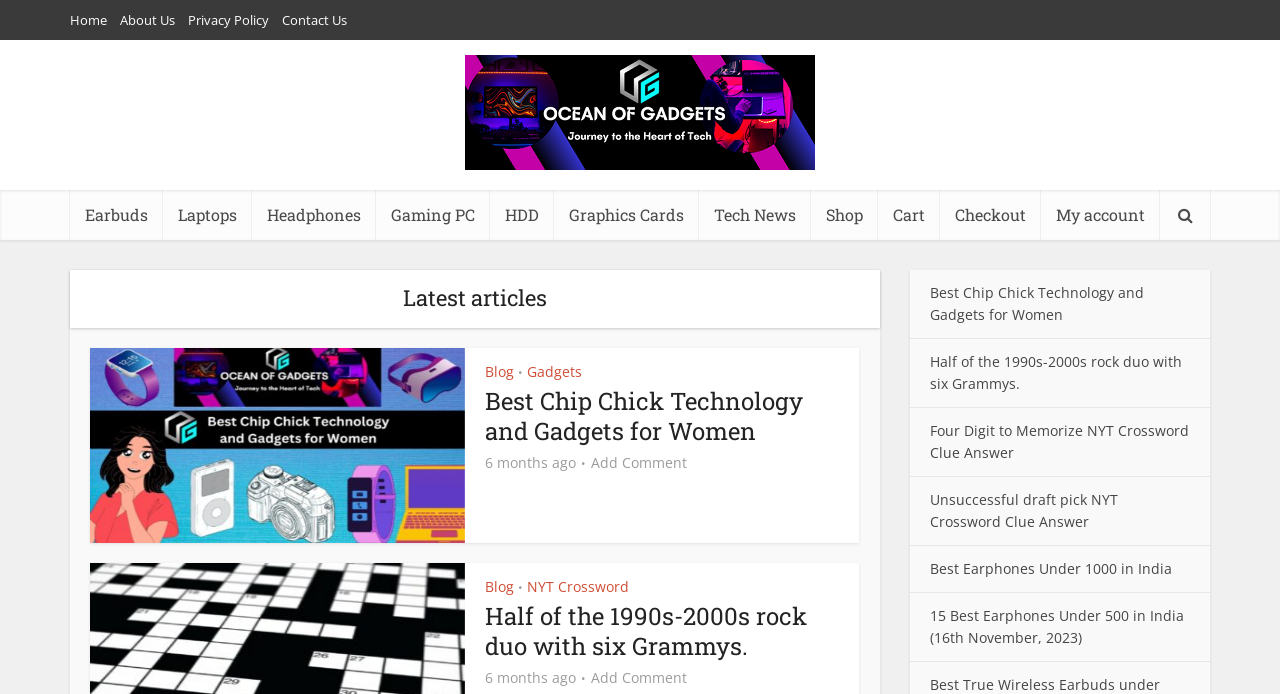What type of gadgets are mentioned on the webpage?
We need a detailed and meticulous answer to the question.

I analyzed the links on the webpage and found that they are categorized under different types of gadgets, including Earbuds, Laptops, Headphones, Gaming PC, HDD, and Graphics Cards.